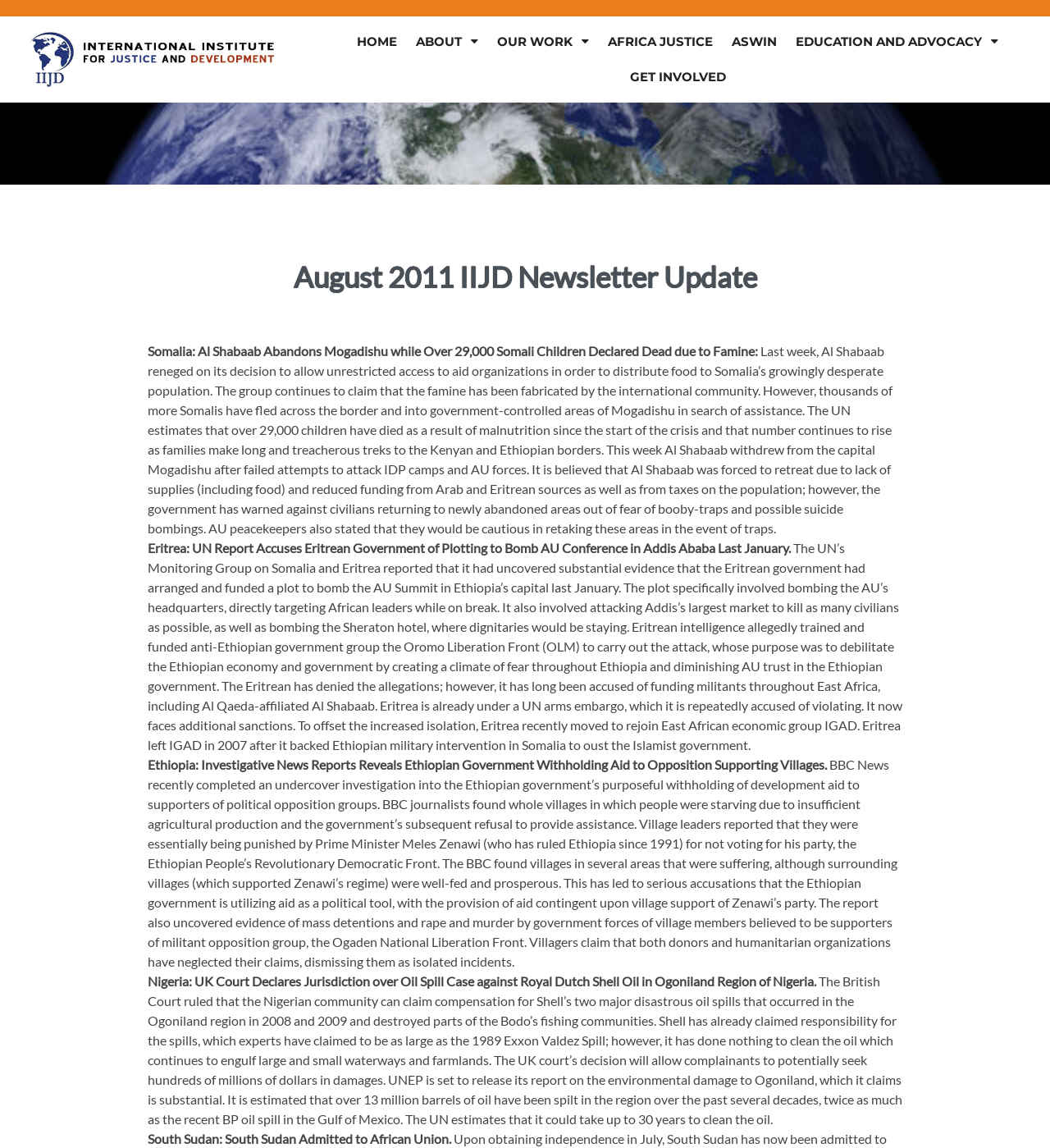Identify the bounding box coordinates for the element that needs to be clicked to fulfill this instruction: "Click OUR WORK". Provide the coordinates in the format of four float numbers between 0 and 1: [left, top, right, bottom].

[0.466, 0.021, 0.569, 0.052]